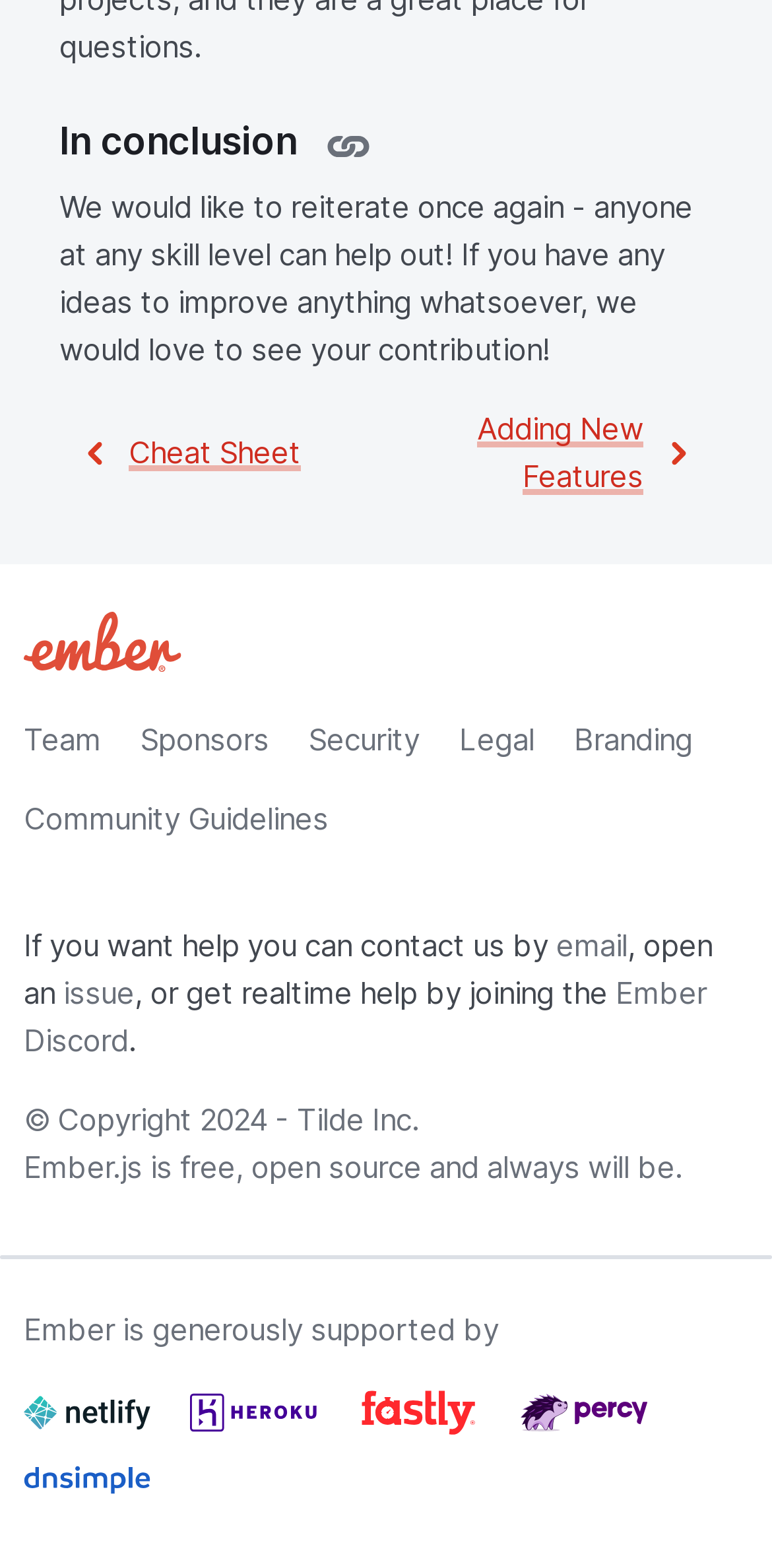Find the bounding box coordinates of the clickable area required to complete the following action: "Contact us by email".

[0.721, 0.591, 0.813, 0.615]